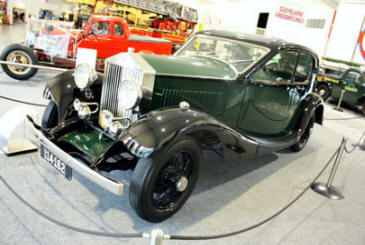Reply to the question with a single word or phrase:
What is surrounding the car?

Ropes